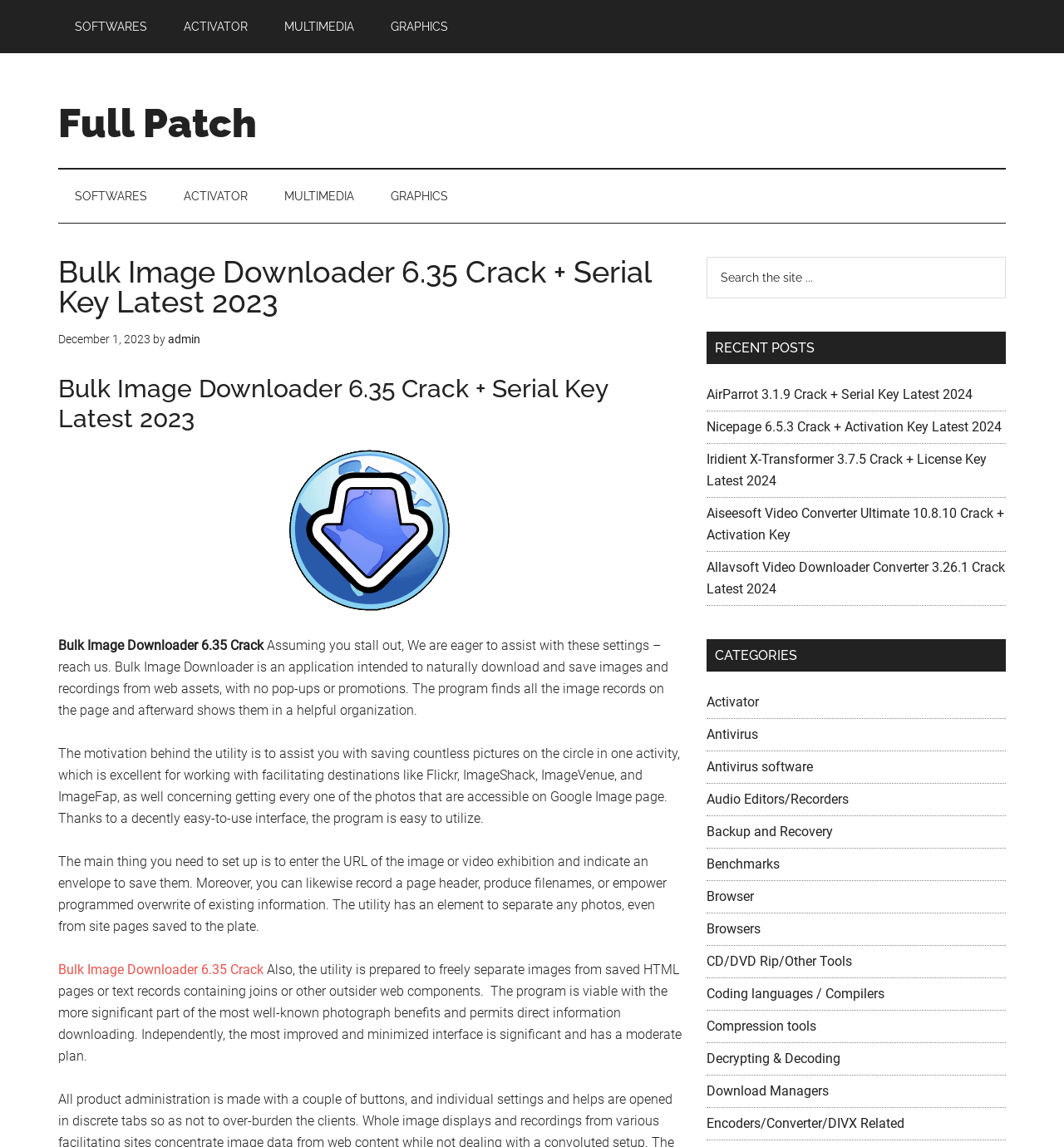Please identify the bounding box coordinates of the element's region that I should click in order to complete the following instruction: "Click on SOFTWARES". The bounding box coordinates consist of four float numbers between 0 and 1, i.e., [left, top, right, bottom].

[0.055, 0.0, 0.154, 0.046]